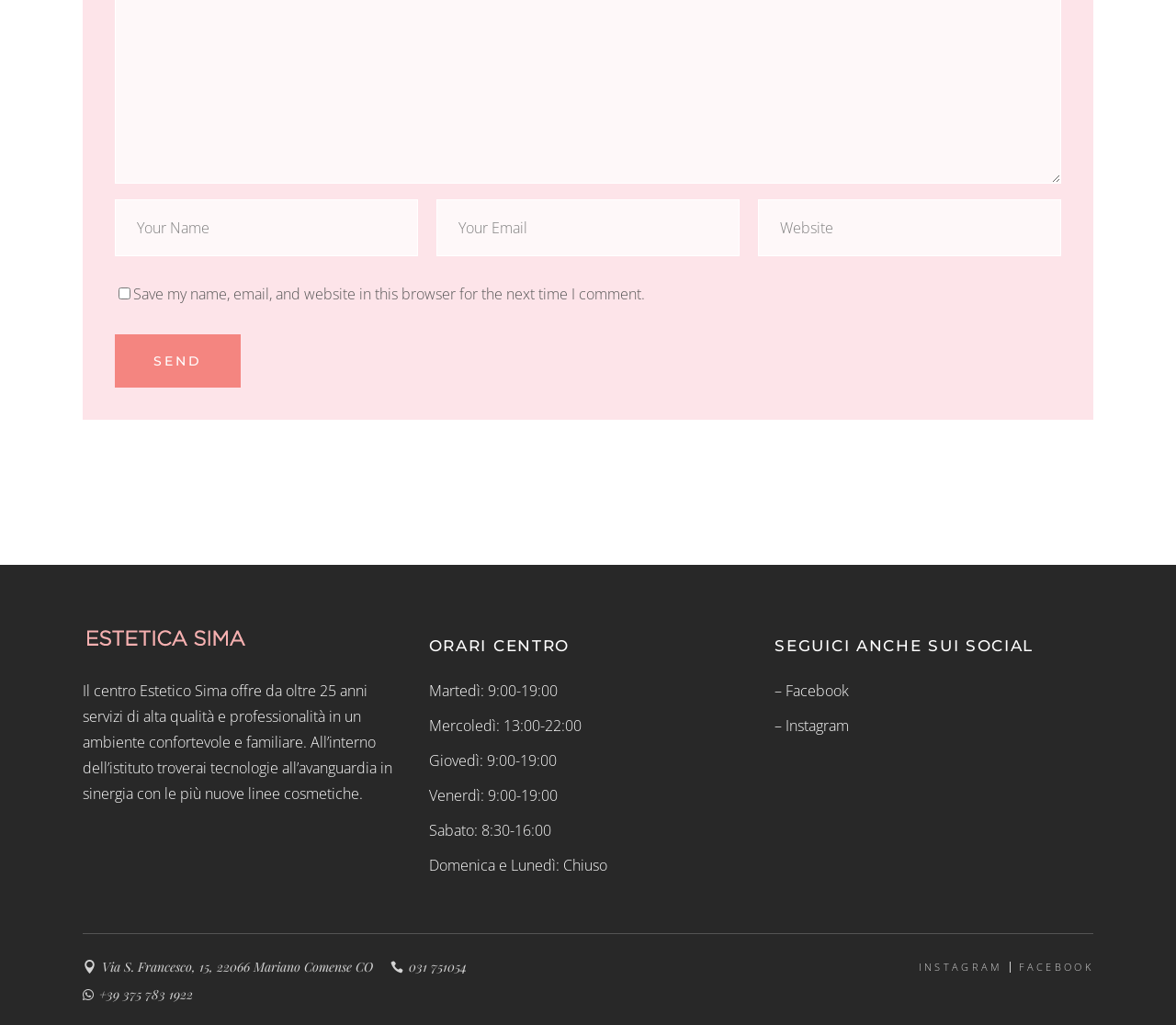From the image, can you give a detailed response to the question below:
What social media platforms does the esthetic center have?

The social media platforms of the esthetic center can be found under the 'SEGUICI ANCHE SUI SOCIAL' heading, which includes links to Facebook and Instagram.